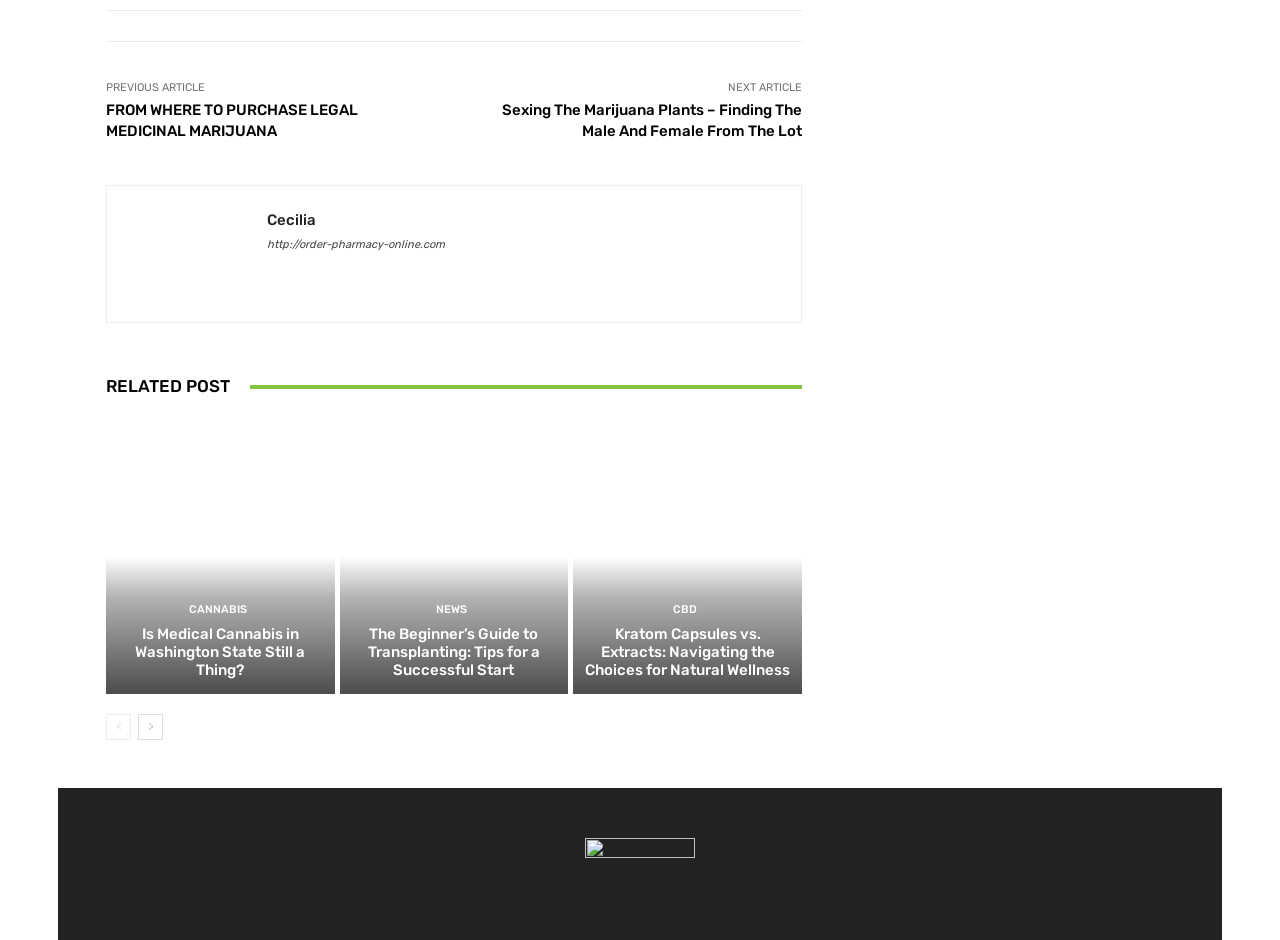Using floating point numbers between 0 and 1, provide the bounding box coordinates in the format (top-left x, top-left y, bottom-right x, bottom-right y). Locate the UI element described here: parent_node: Cecilia title="Cecilia"

[0.099, 0.219, 0.193, 0.321]